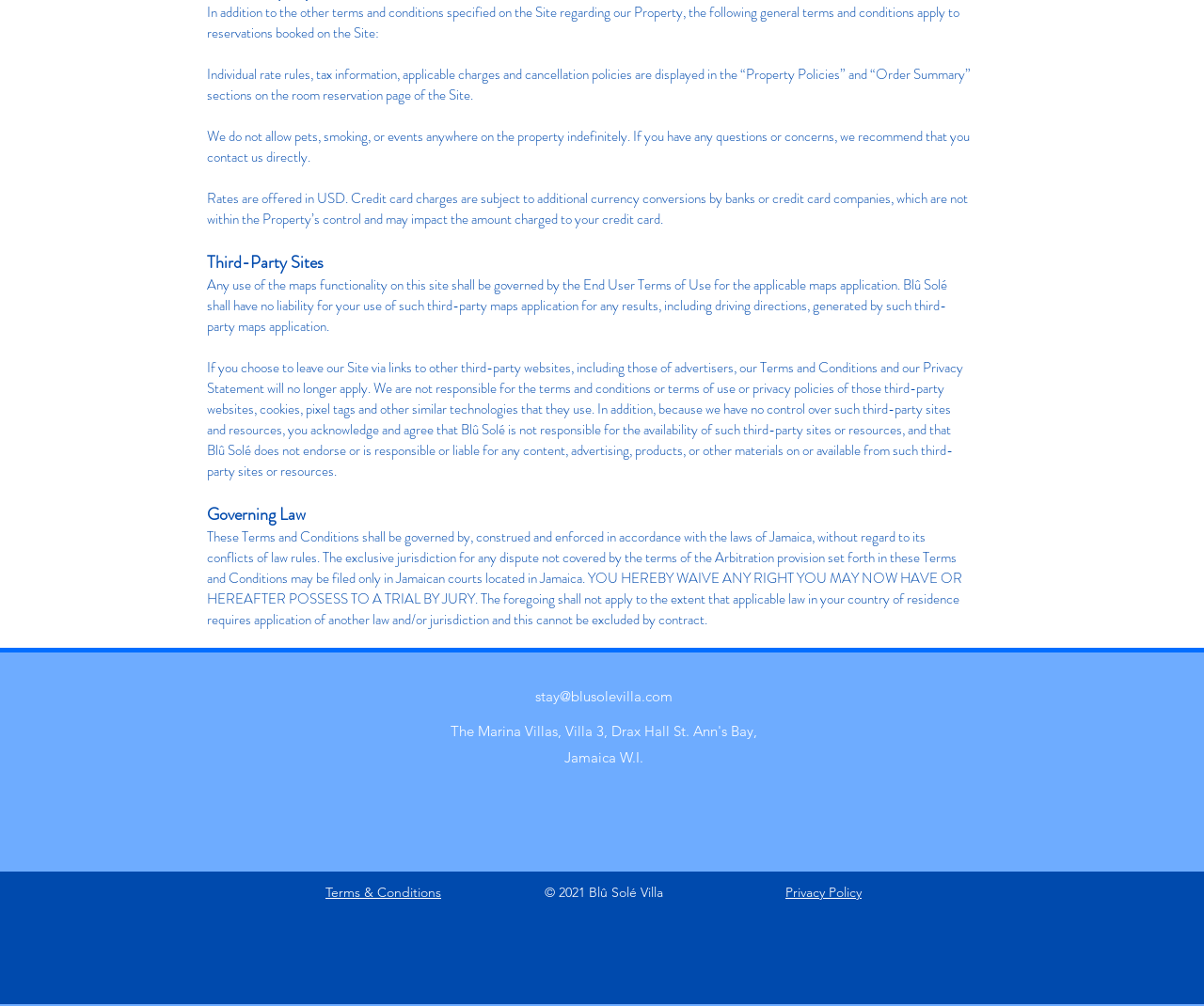Look at the image and give a detailed response to the following question: Is smoking allowed on the property?

The answer can be found in the StaticText element with the text 'We do not allow pets, smoking, or events anywhere on the property indefinitely. If you have any questions or concerns, we recommend that you contact us directly.'